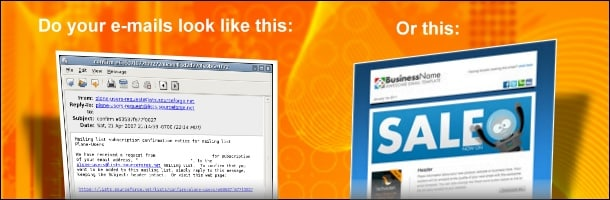Offer a detailed narrative of the scene shown in the image.

The image highlights the stark contrast between two types of email presentations. On the left, a traditional email format showcases a plain, text-heavy layout, reminiscent of early email communications, with a focus on basic content delivery. In stark contrast, the right side features a modern, visually appealing email design with vibrant colors and clear promotional messaging, emphasizing professionalism and effective communication. This representation underscores the importance of aesthetics in email marketing, challenging viewers to consider the effectiveness of their own email strategies. The tagline prompts the question, "Do your e-mails look like this:?" inviting reflection on the visual appeal and effectiveness of personal or business emails.